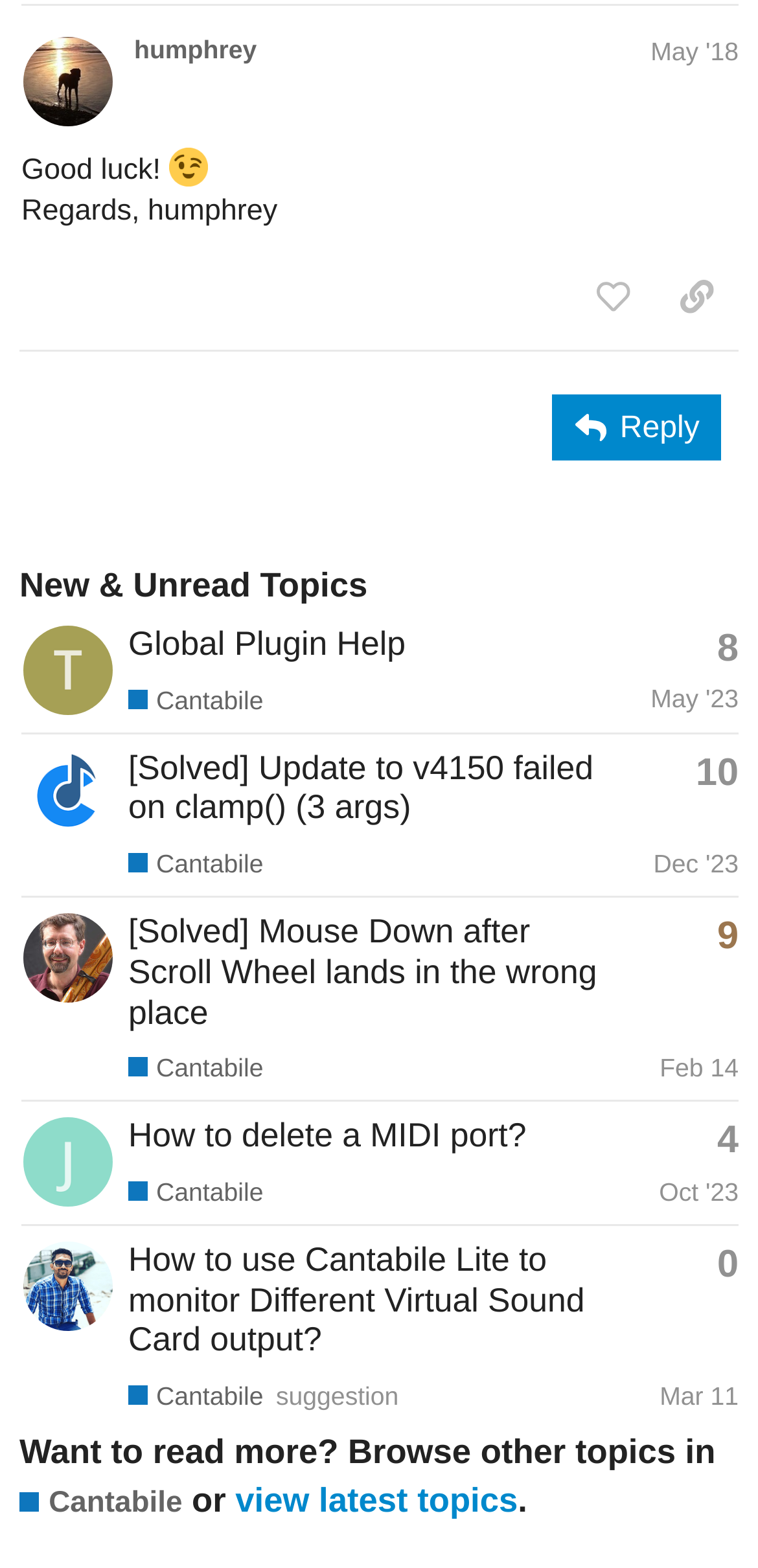How many replies does the topic 'How to delete a MIDI port?' have?
Please provide a detailed and comprehensive answer to the question.

I looked at the gridcell element with the heading 'How to delete a MIDI port?', and found a generic element with the text 'This topic has 4 replies'.